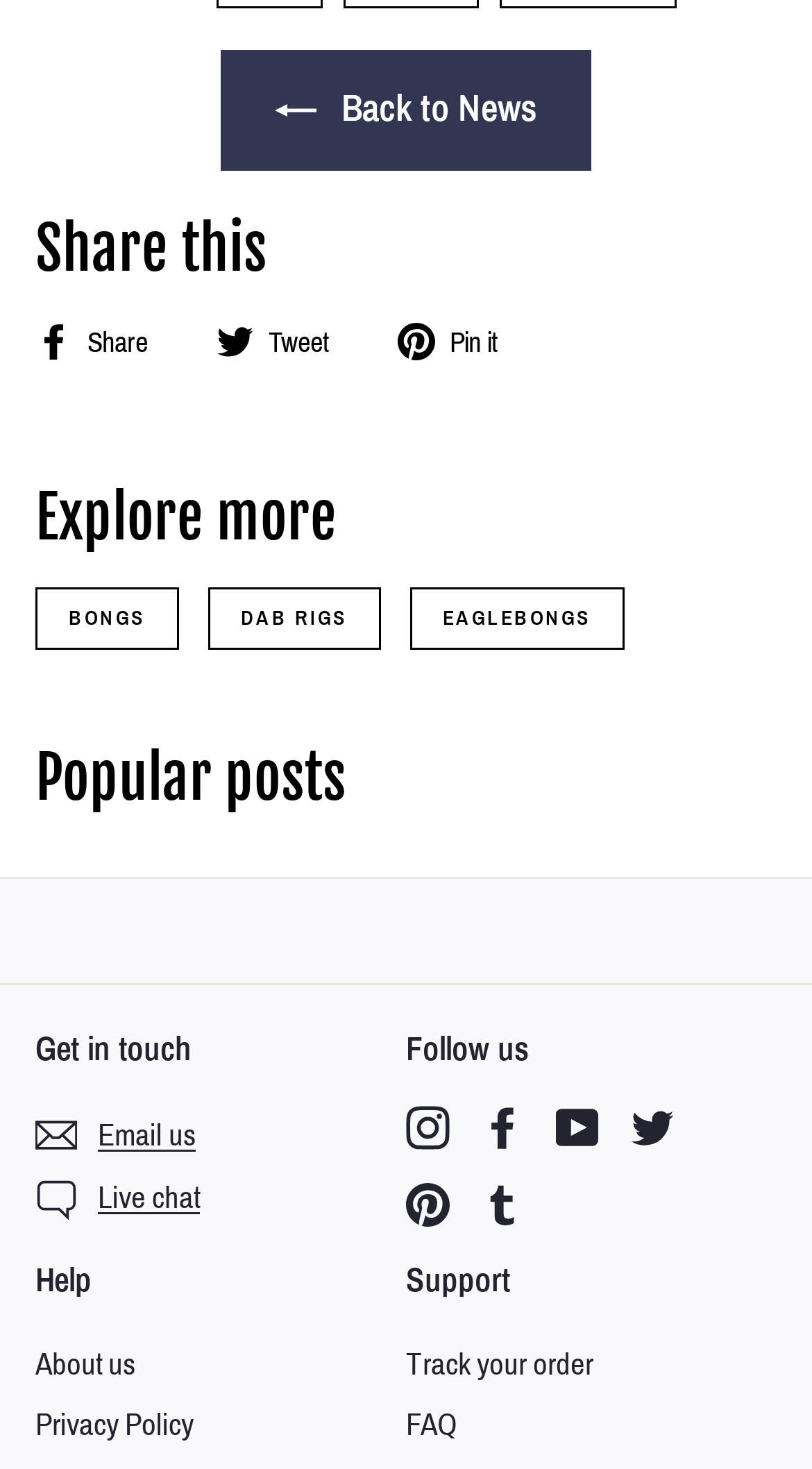Can you give a detailed response to the following question using the information from the image? What is the purpose of the 'Share this' section?

The 'Share this' section is located at the top of the webpage, and it contains links to share the content on Facebook, Twitter, and Pinterest, indicating that its purpose is to allow users to share the webpage on social media platforms.